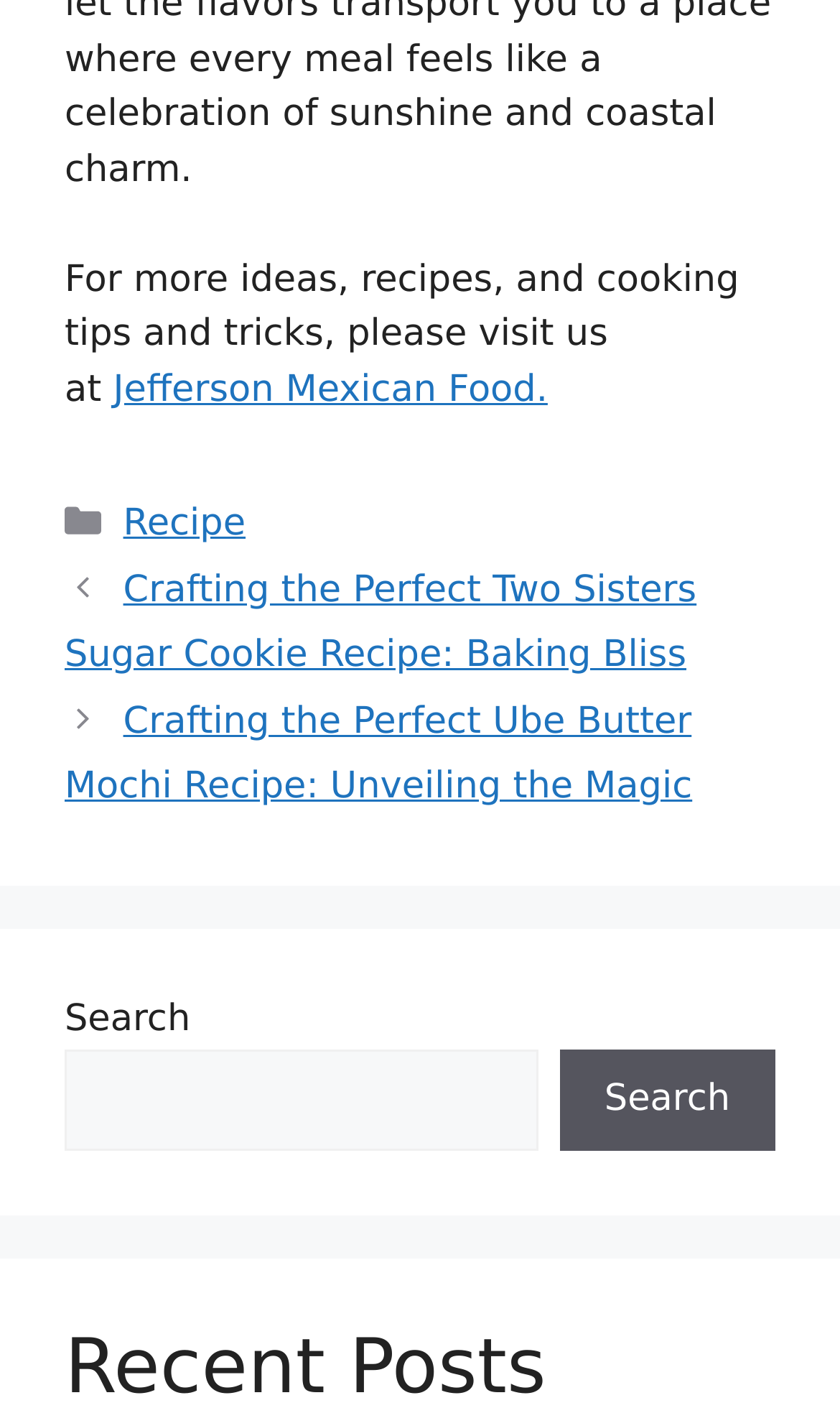How many categories are listed?
Look at the image and answer the question with a single word or phrase.

One